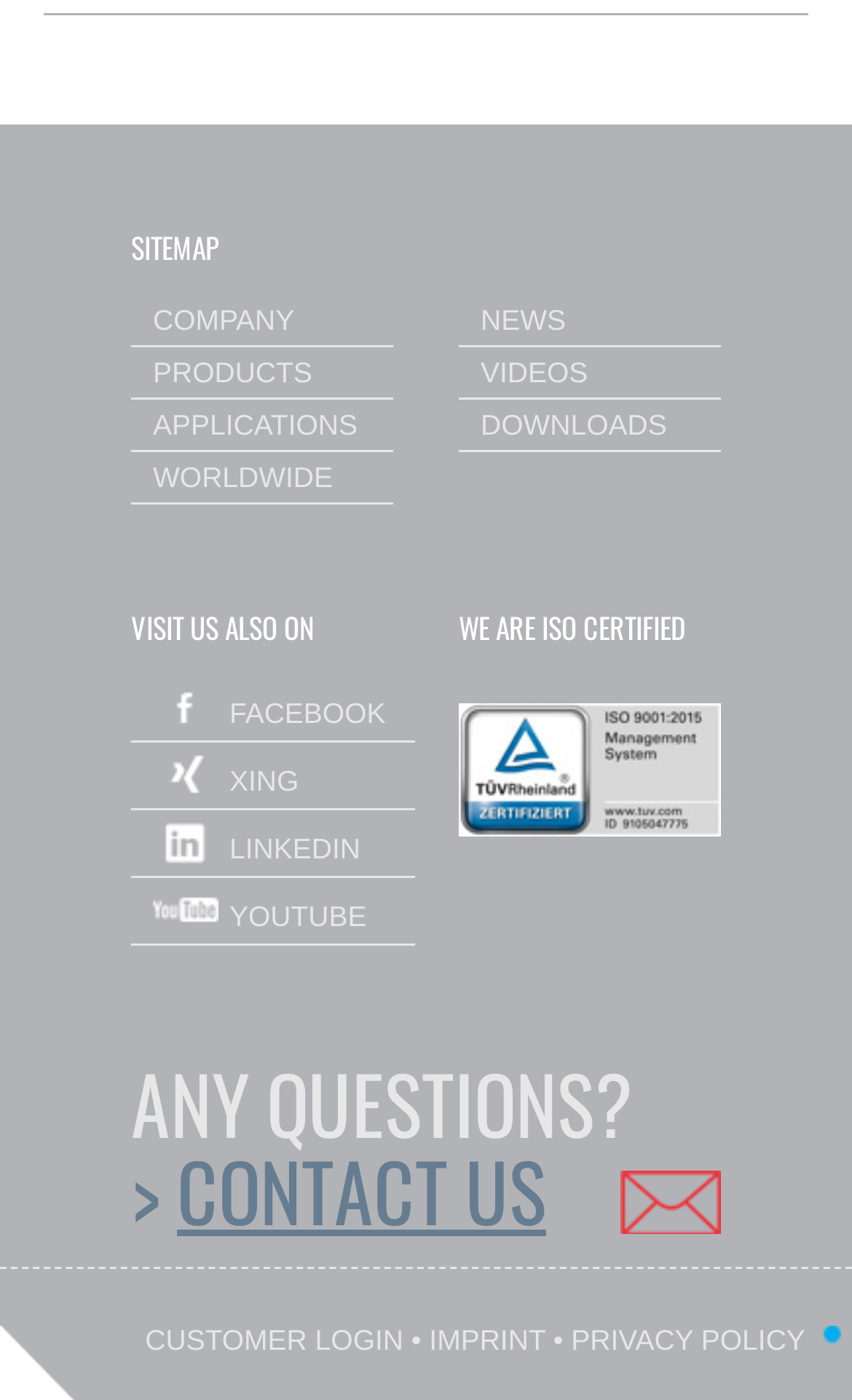Provide the bounding box coordinates of the area you need to click to execute the following instruction: "view imprint".

[0.504, 0.945, 0.64, 0.968]